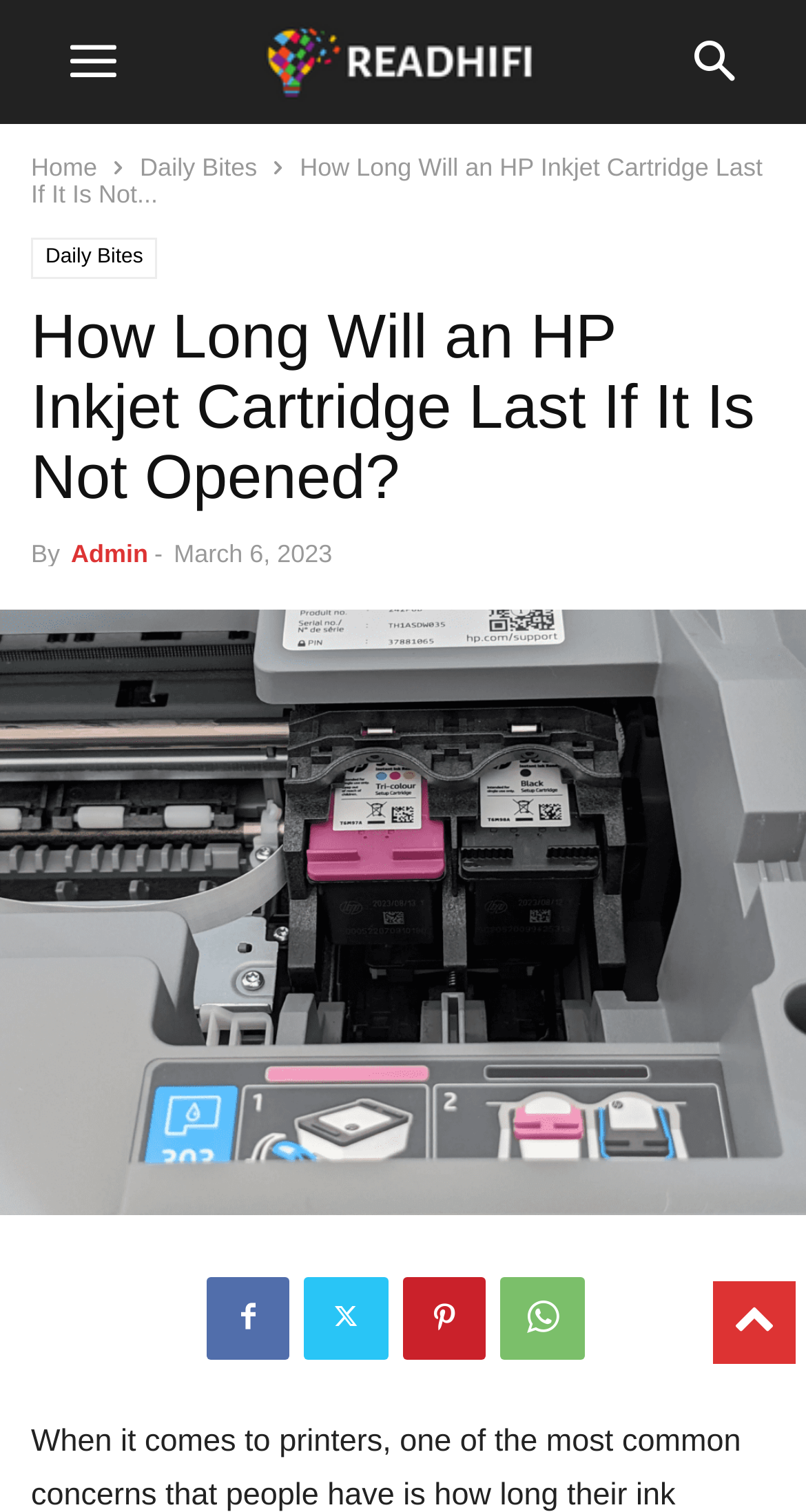What is the date of the article?
Using the image as a reference, answer with just one word or a short phrase.

March 6, 2023